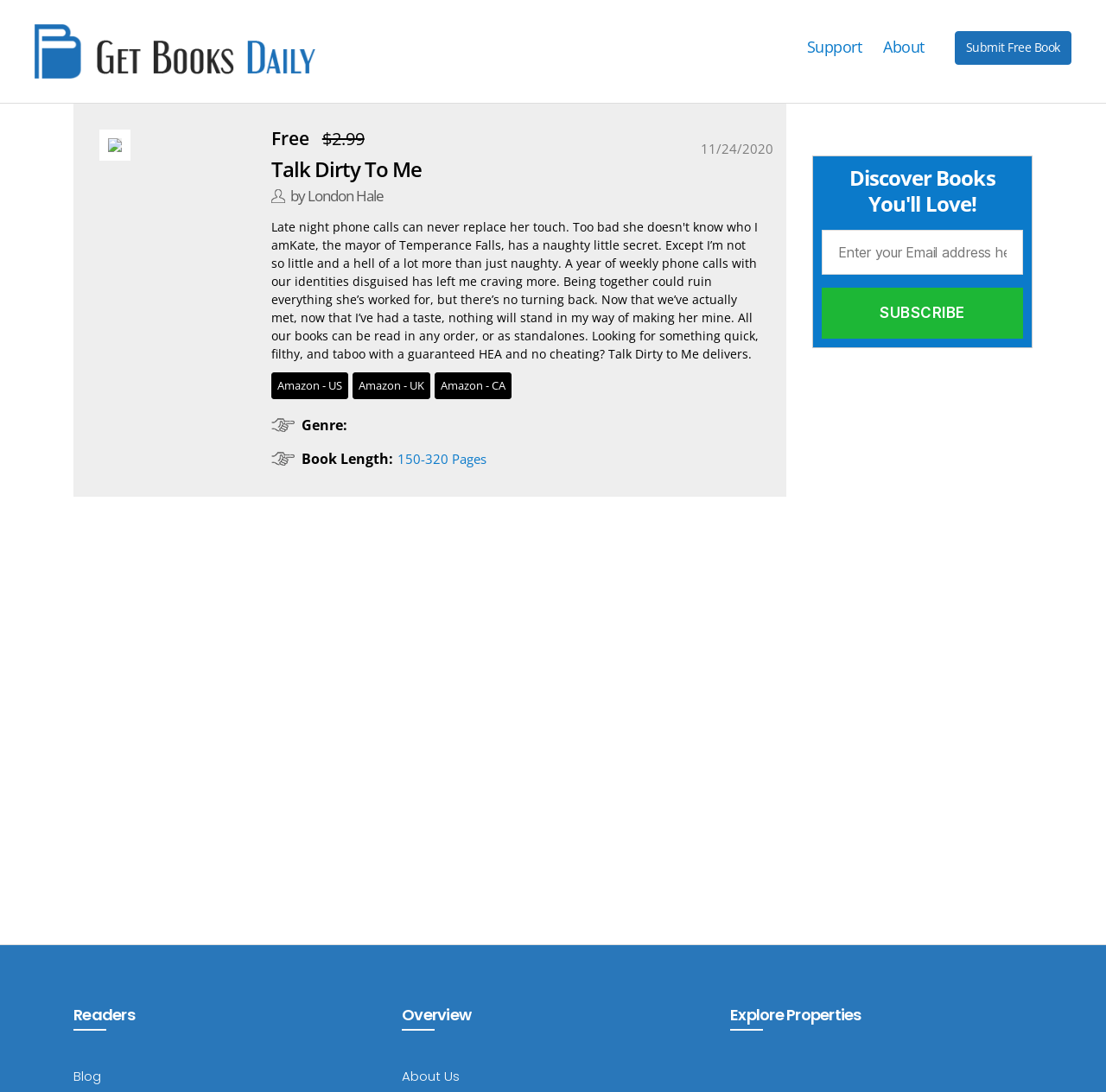Please reply with a single word or brief phrase to the question: 
What is the purpose of the textbox?

Enter email address